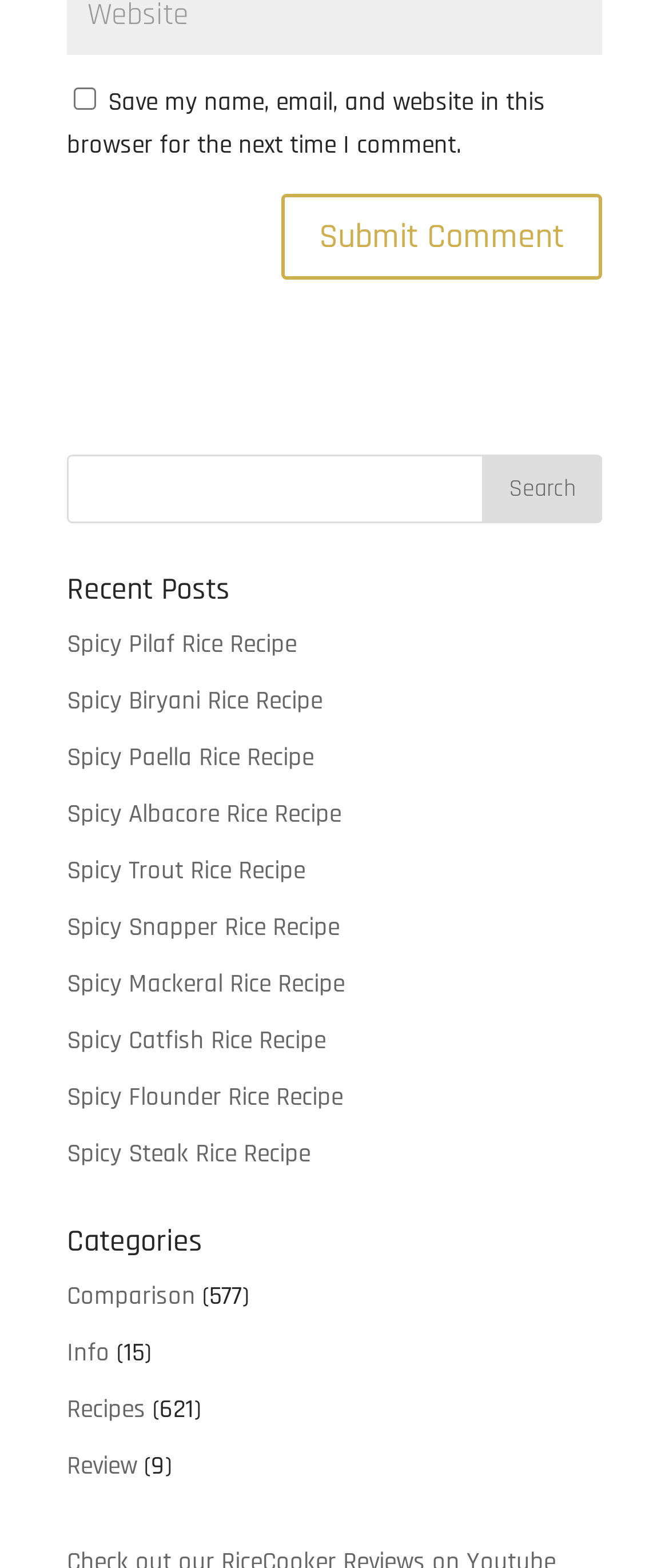What is the purpose of the checkbox?
Please answer the question with as much detail and depth as you can.

The checkbox is located near the 'Submit Comment' button, and its OCR text is 'Save my name, email, and website in this browser for the next time I comment.' This suggests that the purpose of the checkbox is to save the user's comment information for future use.